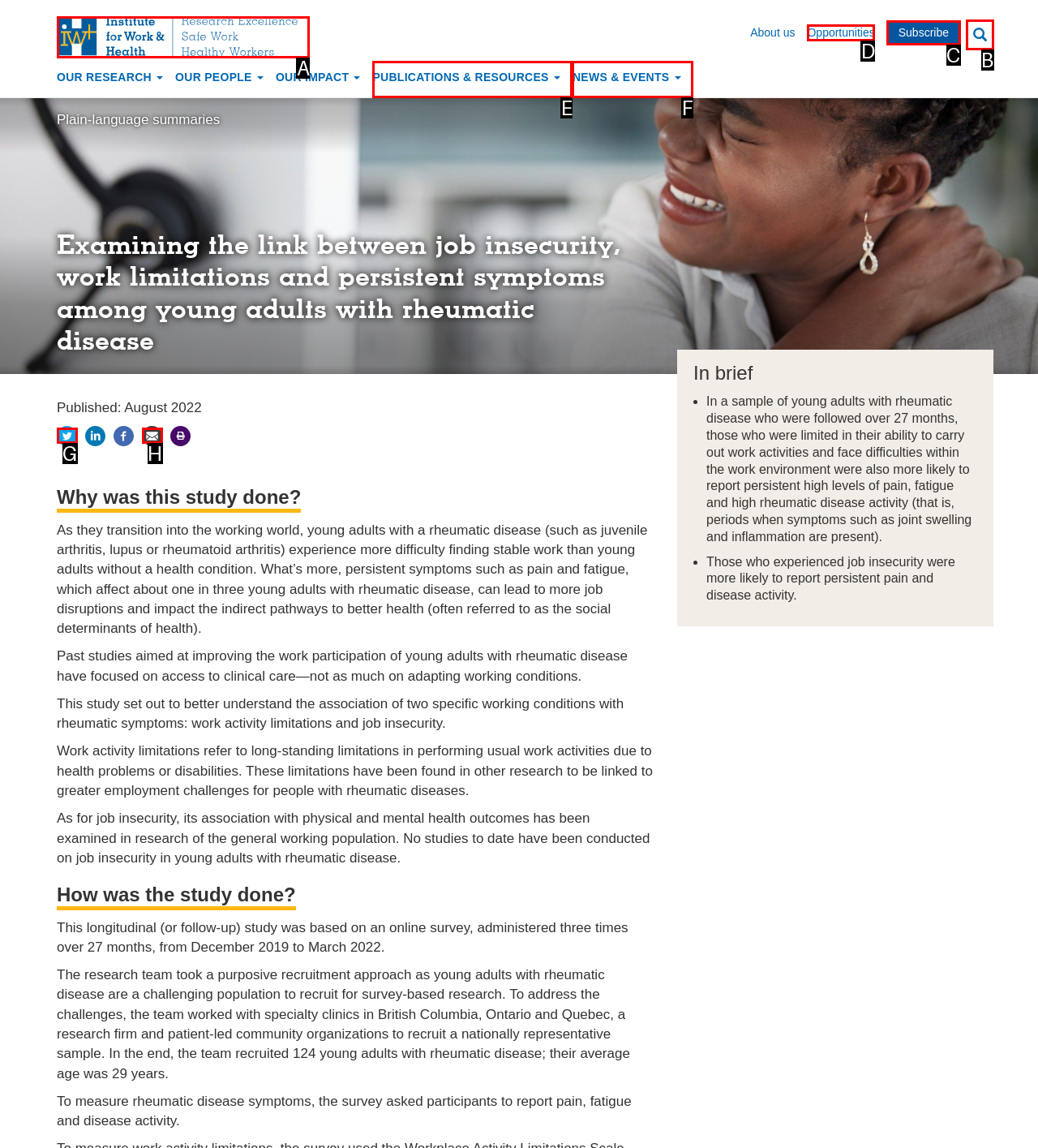Identify the HTML element that corresponds to the description: Publications & Resources Provide the letter of the correct option directly.

E